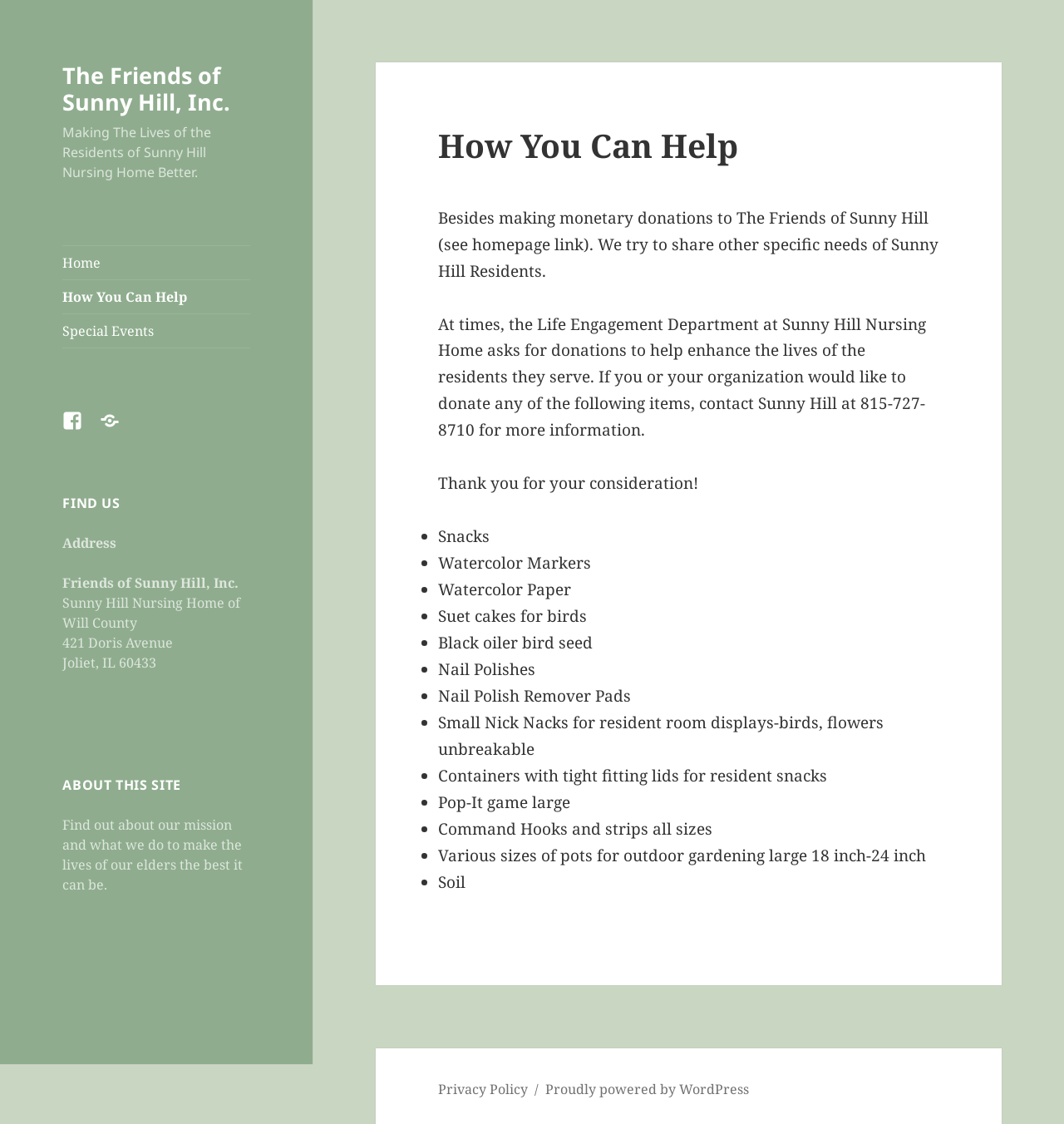How can I contact Sunny Hill Nursing Home?
Please respond to the question with a detailed and well-explained answer.

The contact information for Sunny Hill Nursing Home can be found in the static text 'If you or your organization would like to donate any of the following items, contact Sunny Hill at 815-727-8710 for more information.' which is located in the article section of the webpage.